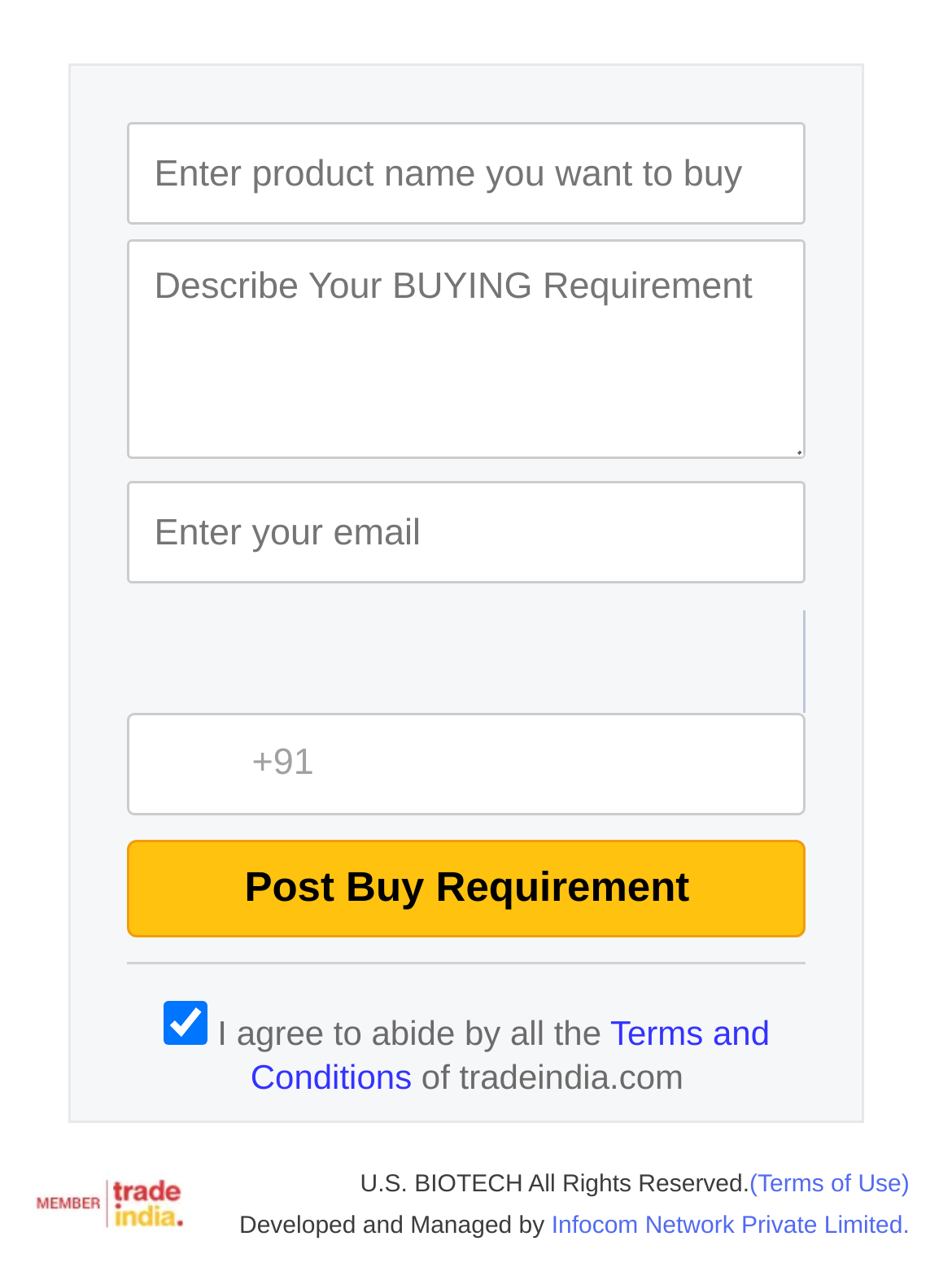Determine the bounding box coordinates for the area you should click to complete the following instruction: "Check the agreement checkbox".

[0.172, 0.791, 0.219, 0.825]